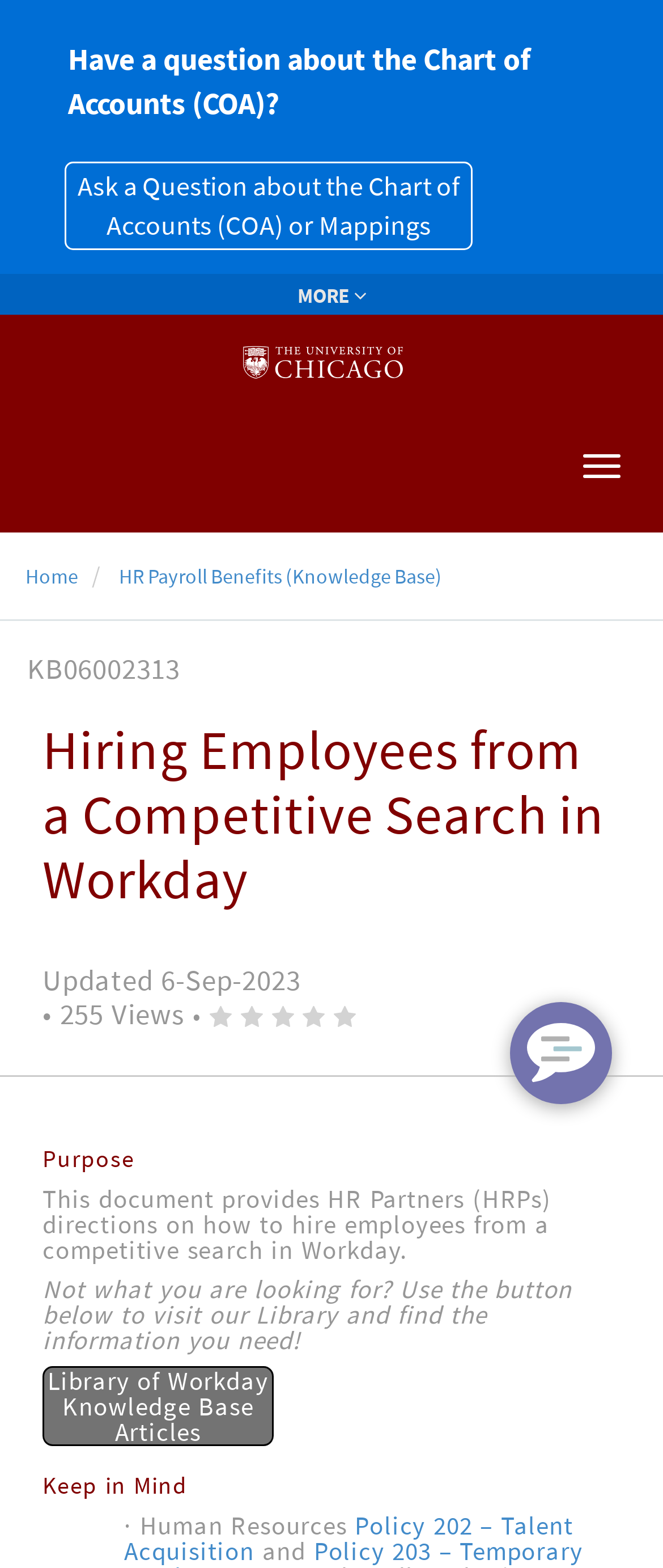Describe all the key features of the webpage in detail.

The webpage is about HR Payroll Benefits, specifically focusing on hiring employees from a competitive search in Workday. At the top, there is a button asking "Have a question about the Chart of Accounts (COA)?" and a link to "Ask a Question about the Chart of Accounts (COA) or Mappings" next to it. Below these elements, there is a button labeled "MORE announcement" and a link to the "Home page" with an image of the "Services Portal" on the right side.

On the left side, there is a navigation menu with links to "Home" and "HR Payroll Benefits (Knowledge Base)". The main content area has a heading "Hiring Employees from a Competitive Search in Workday" followed by some metadata, including the article's update date and view count.

The main content is divided into sections, starting with "Purpose", which provides a brief description of the document's purpose. Below this section, there is a separator line, followed by a section titled "Keep in Mind" with some important notes, including a link to "Policy 202 – Talent Acquisition".

On the right side, there is a region labeled "Agent Chat Window" with a button to "Open chat window". Overall, the webpage has a simple and organized layout, making it easy to navigate and find relevant information.